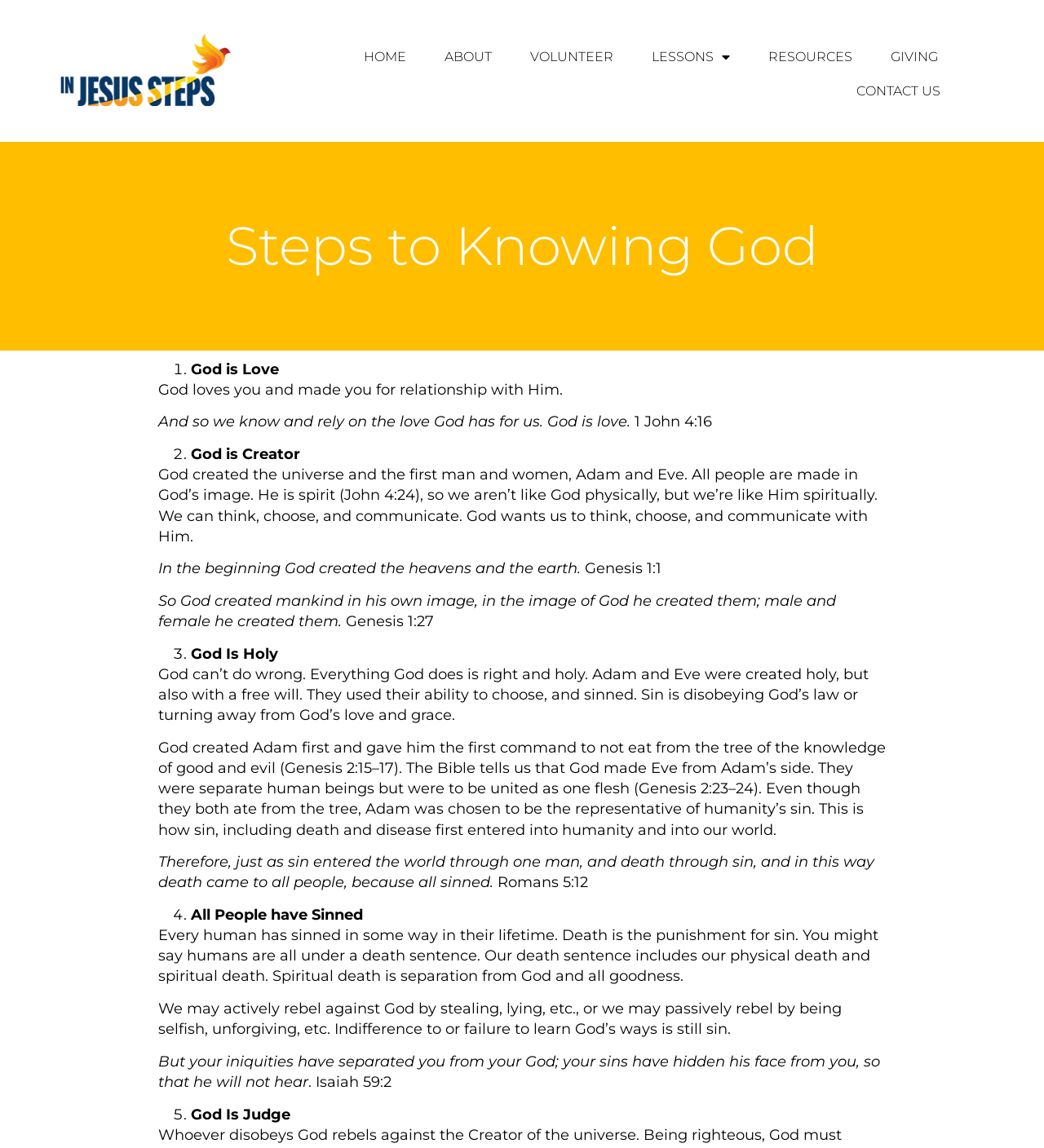How many steps to knowing God are mentioned on this webpage?
Answer briefly with a single word or phrase based on the image.

5